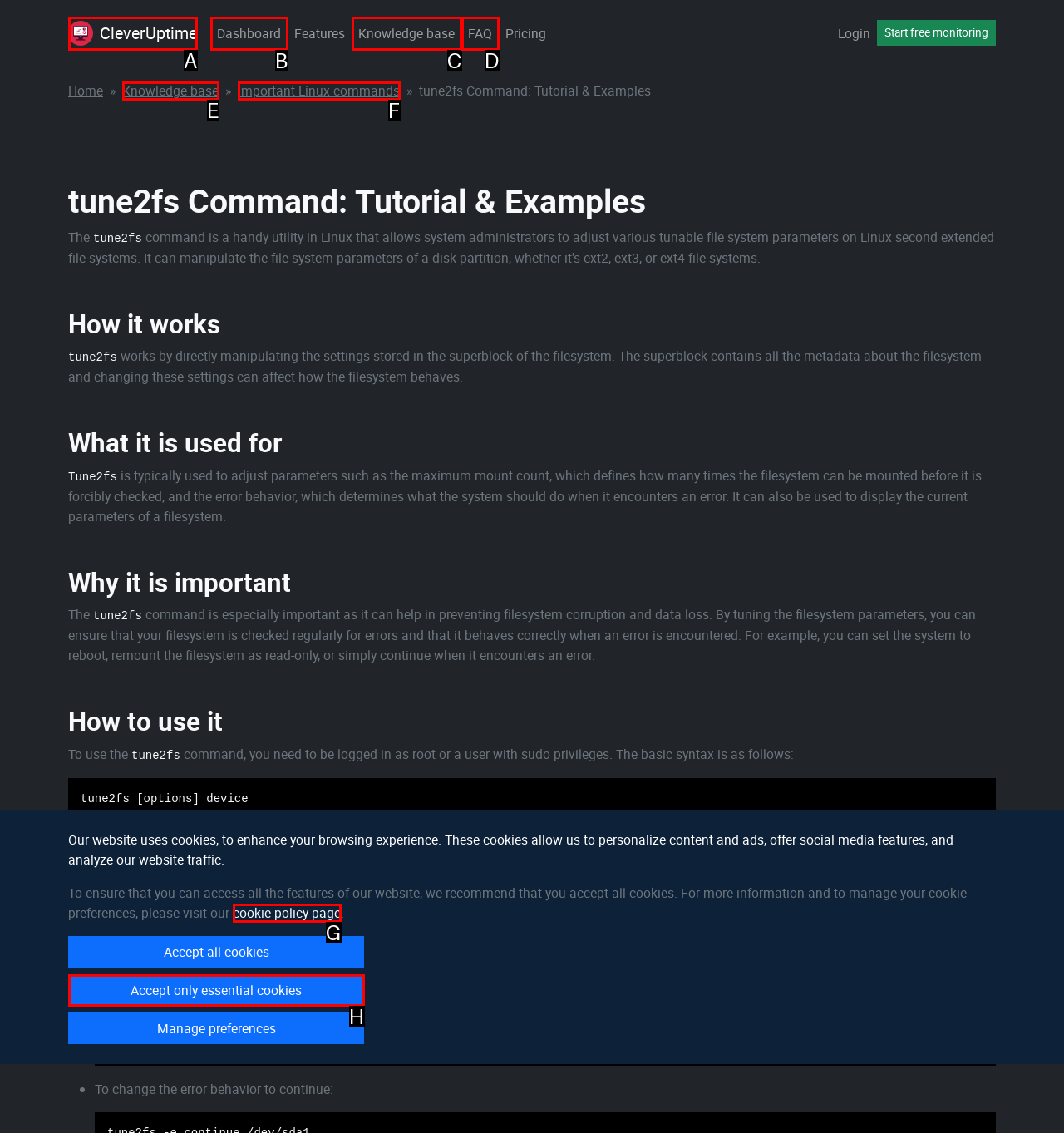Pick the HTML element that corresponds to the description: Accept only essential cookies
Answer with the letter of the correct option from the given choices directly.

H